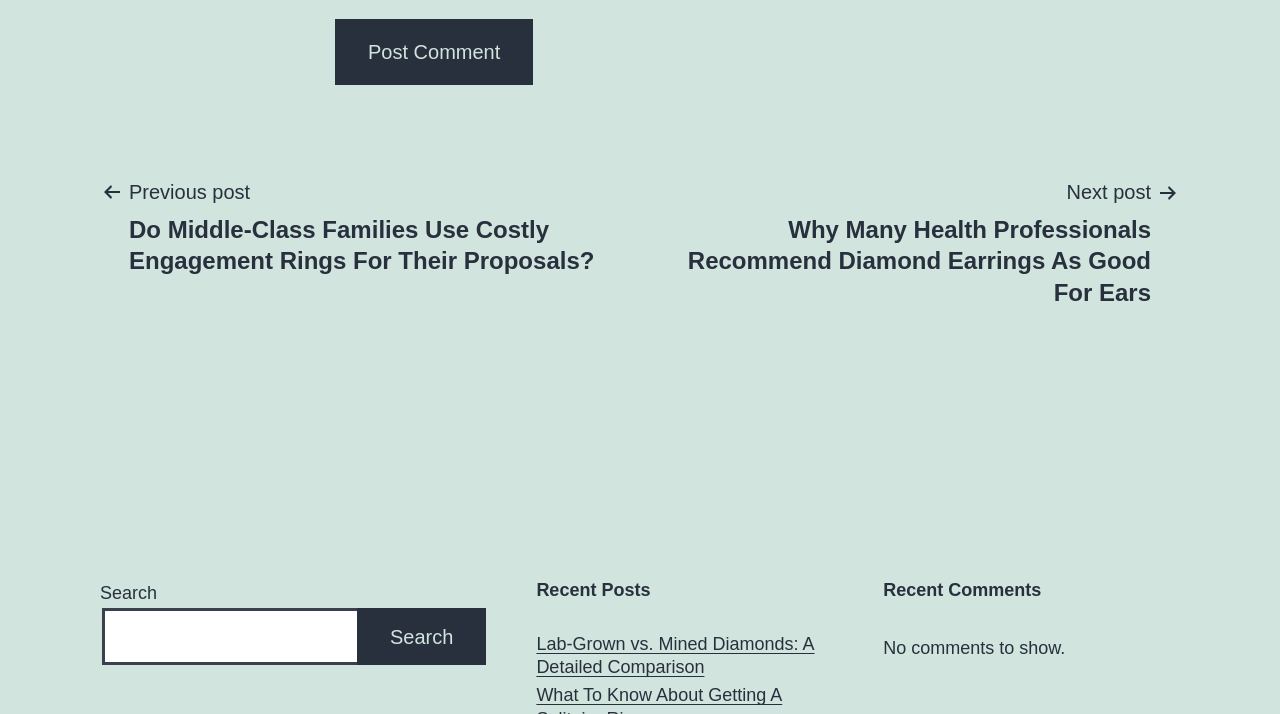Give a one-word or one-phrase response to the question:
What is the purpose of the element at the bottom left?

Search